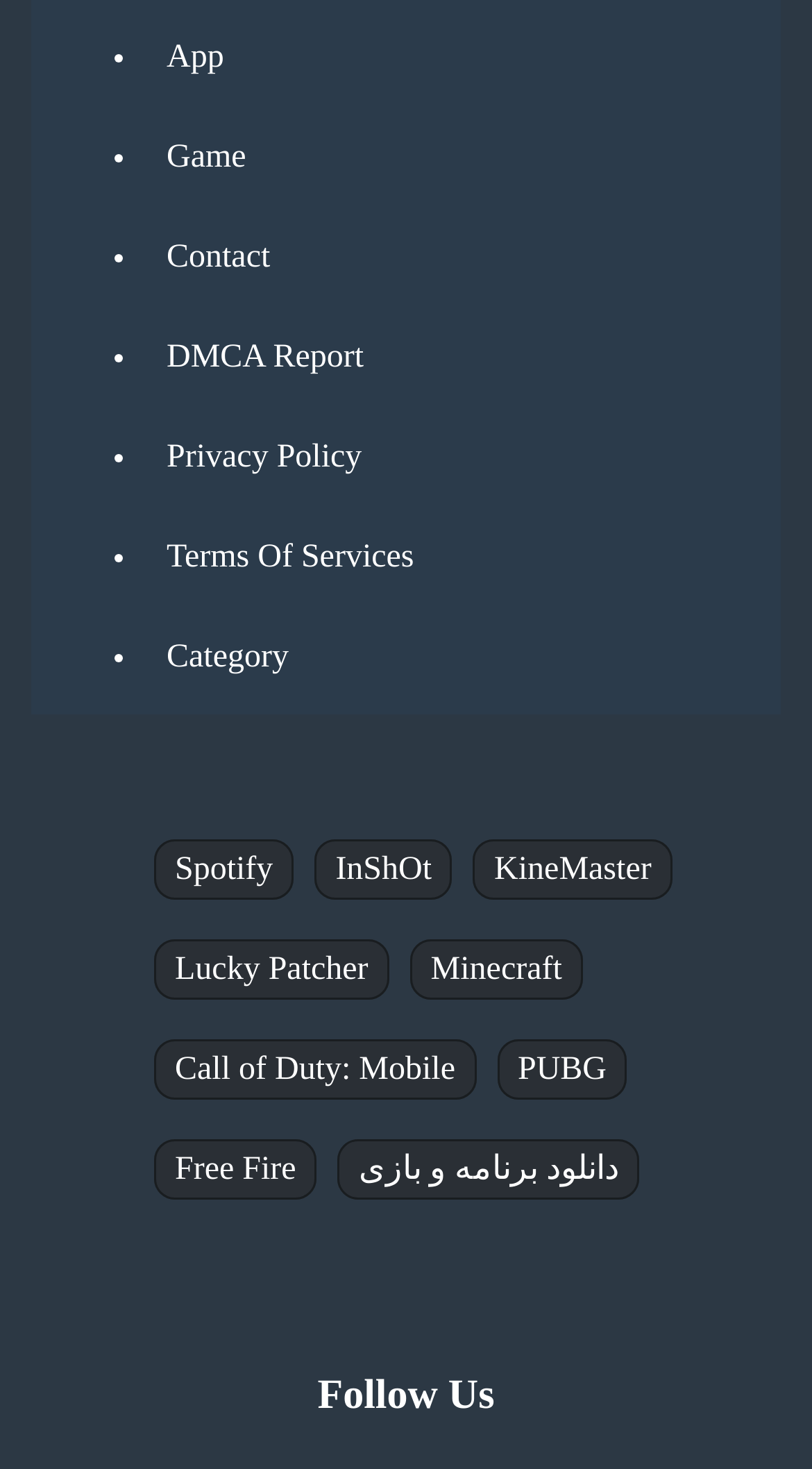Given the content of the image, can you provide a detailed answer to the question?
What is the text above the social media links?

I looked at the section above the social media links and found the text 'Follow Us', which is a static text element.